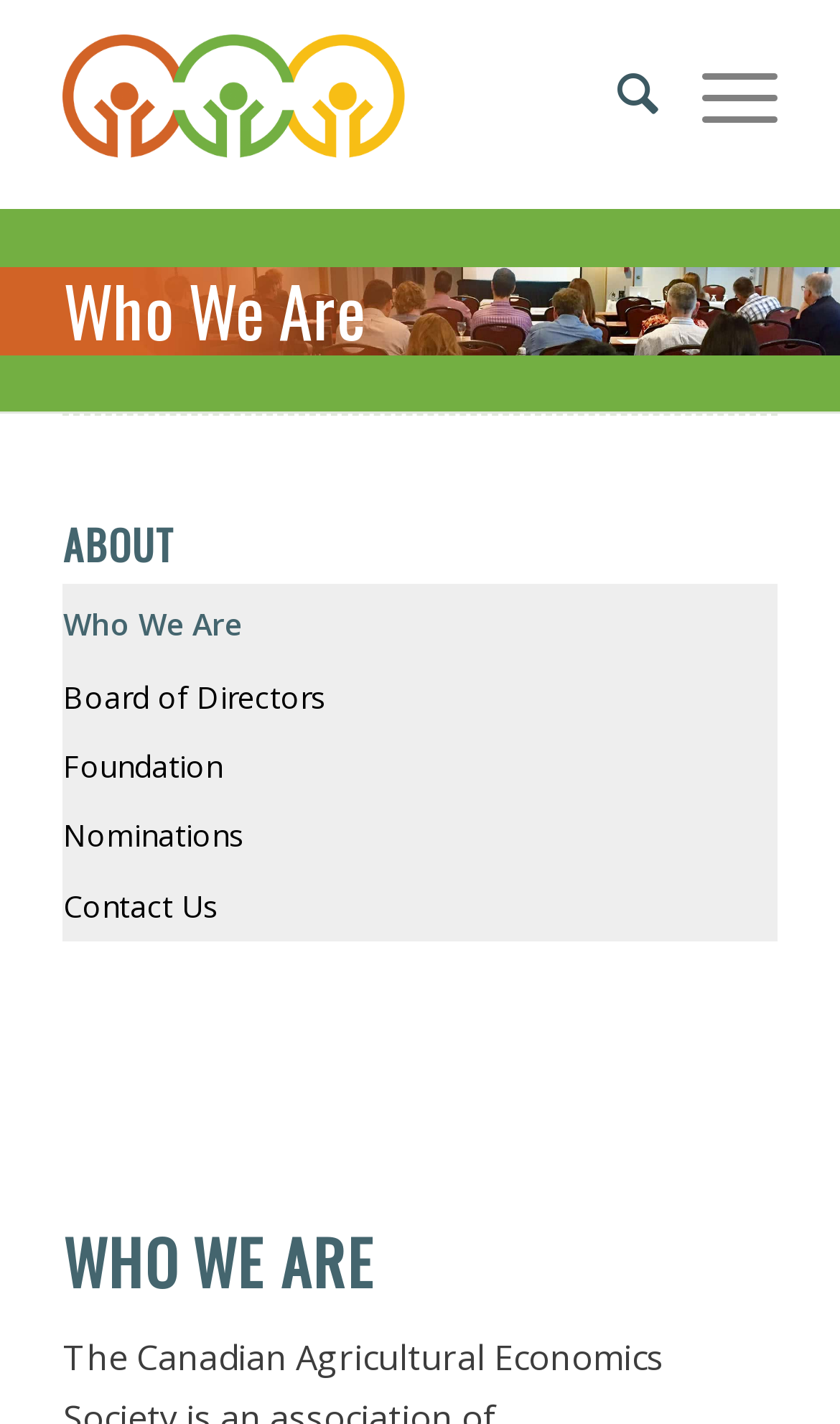What is the main topic of the webpage?
Using the image as a reference, give a one-word or short phrase answer.

Agricultural economics